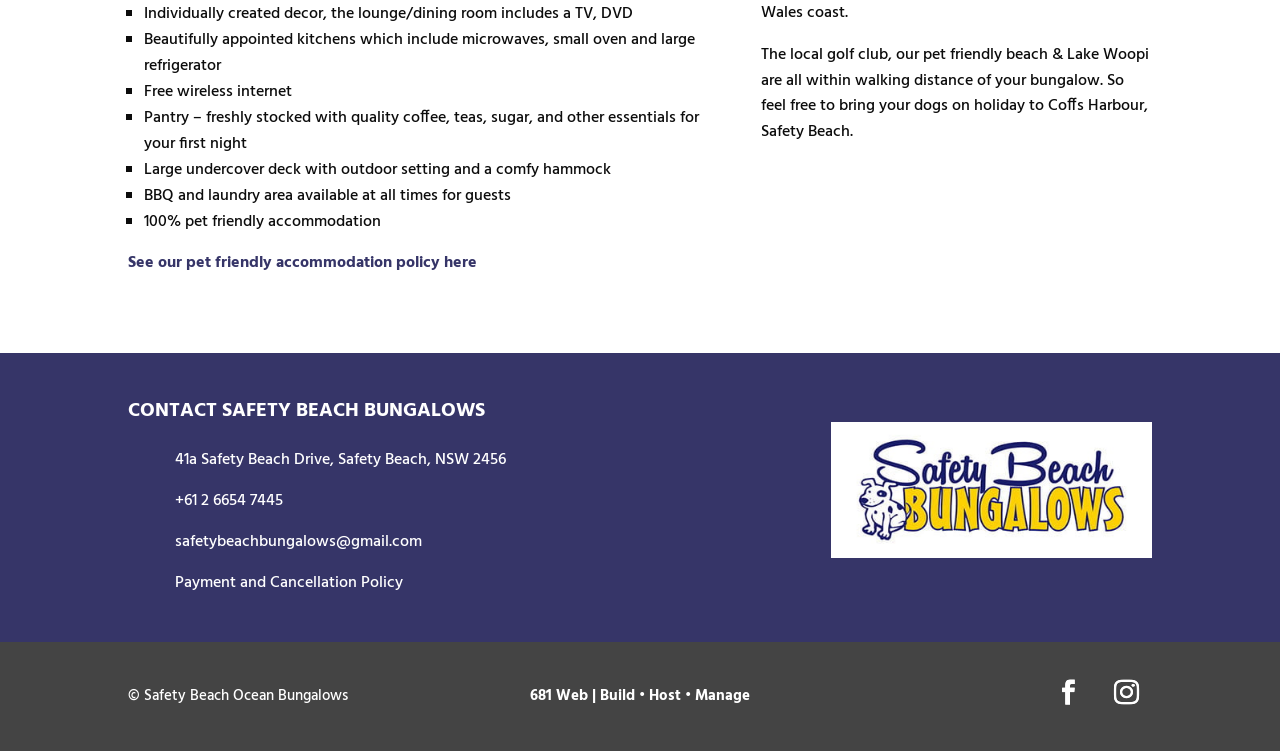What is available for guests at all times?
Please respond to the question with a detailed and informative answer.

The webpage lists the features of the bungalow, including the availability of a 'BBQ and laundry area available at all times for guests'.